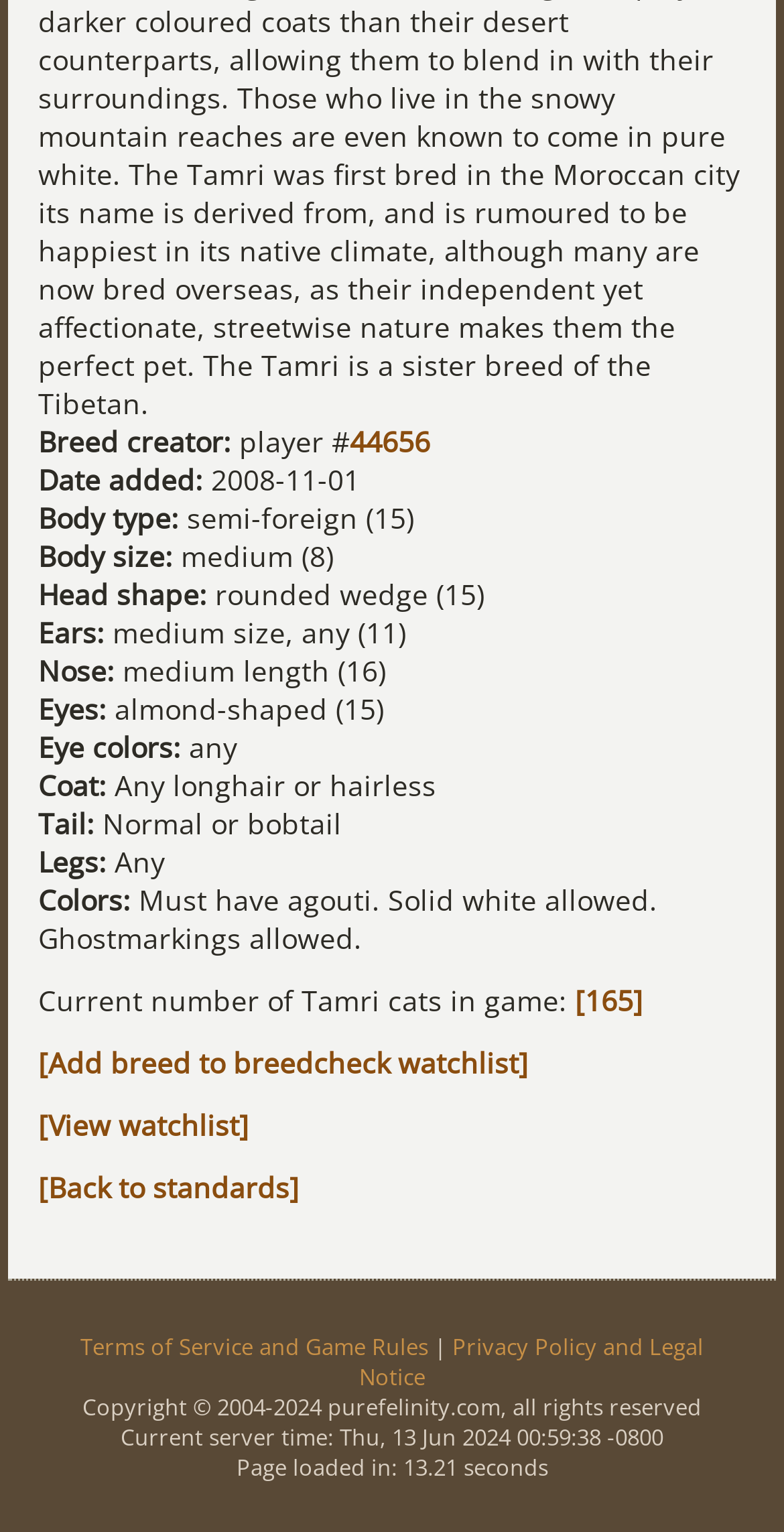What is the breed creator's ID?
Carefully examine the image and provide a detailed answer to the question.

The breed creator's ID can be found in the 'Breed creator:' section, which is located near the top of the webpage. The ID is a link with the text '44656'.